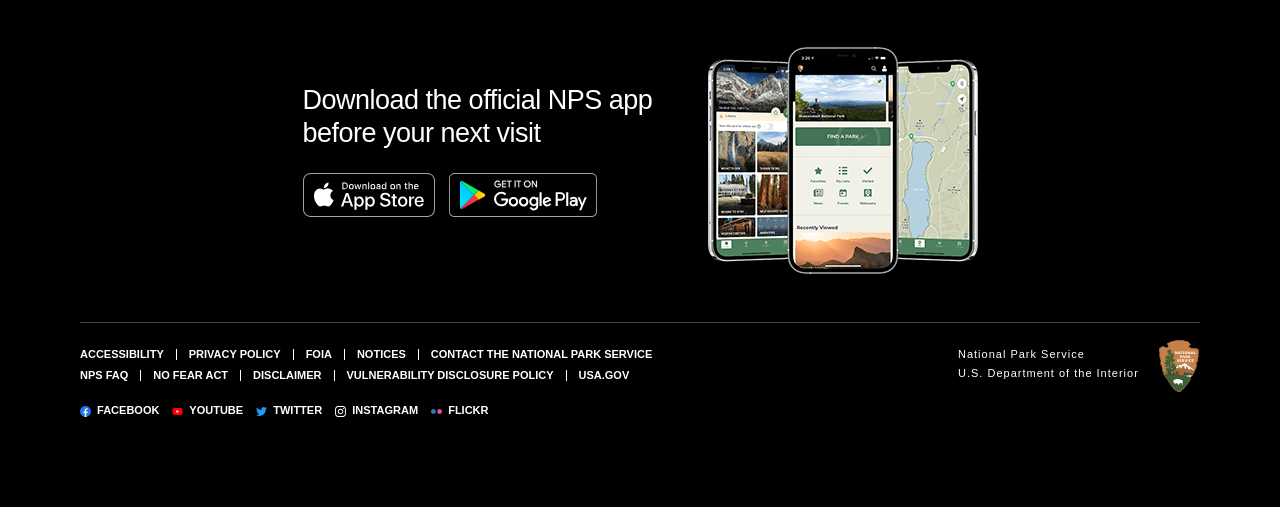Determine the bounding box coordinates for the element that should be clicked to follow this instruction: "Download the NPS app on the App Store". The coordinates should be given as four float numbers between 0 and 1, in the format [left, top, right, bottom].

[0.236, 0.329, 0.339, 0.436]